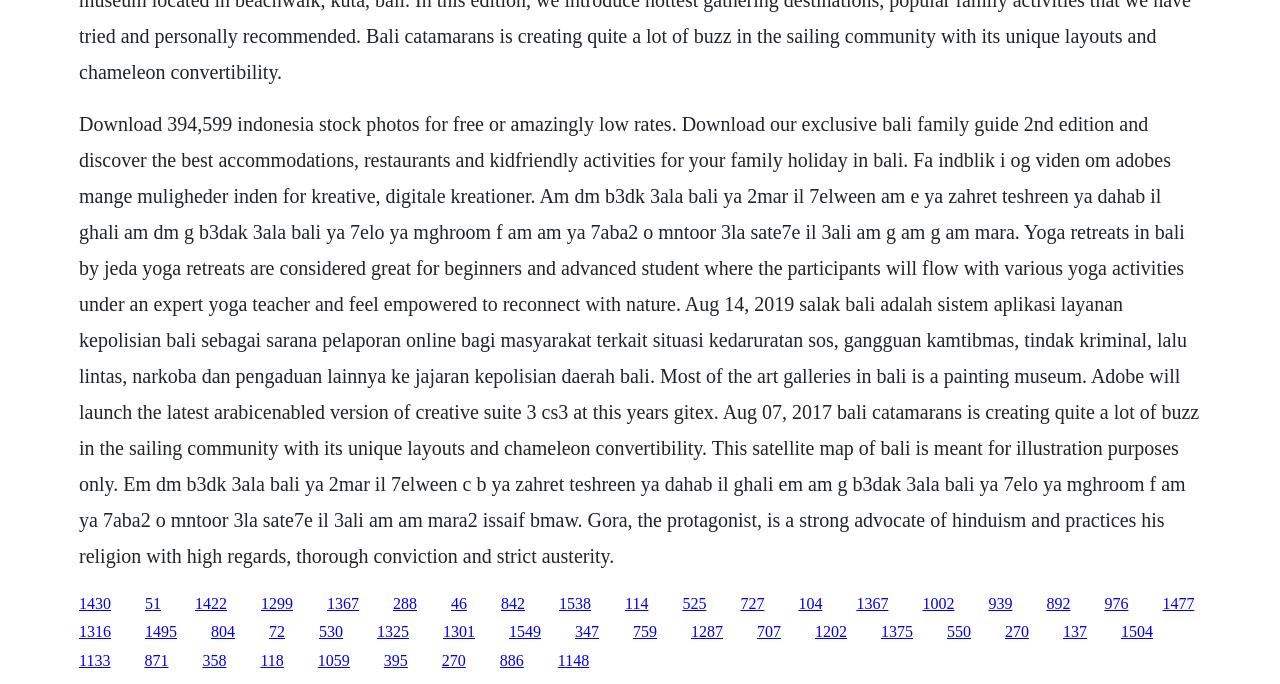What is the purpose of Salak Bali?
Based on the image, give a one-word or short phrase answer.

Online reporting